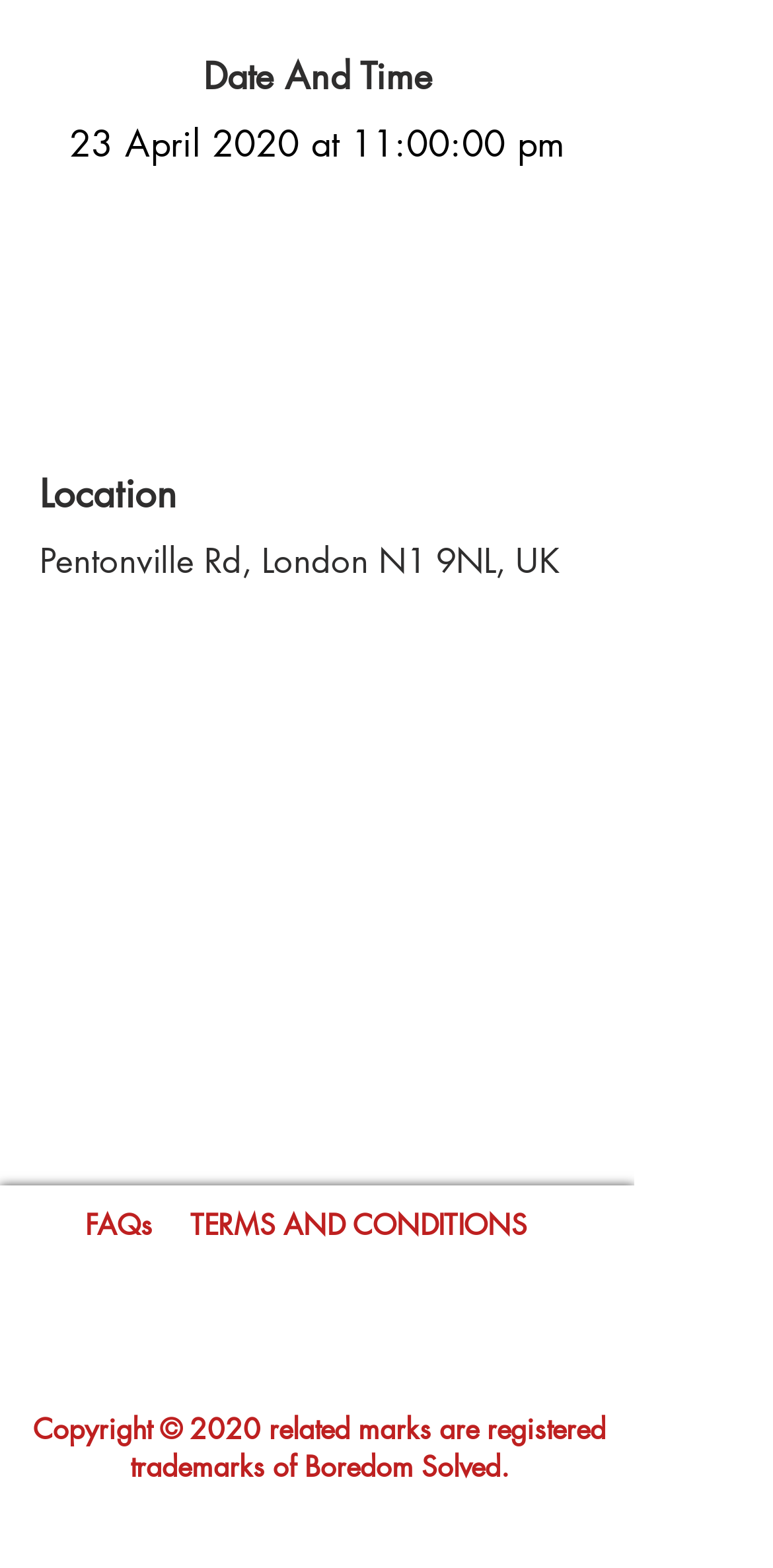Find and provide the bounding box coordinates for the UI element described with: "aria-label="Instagram"".

[0.367, 0.842, 0.456, 0.886]